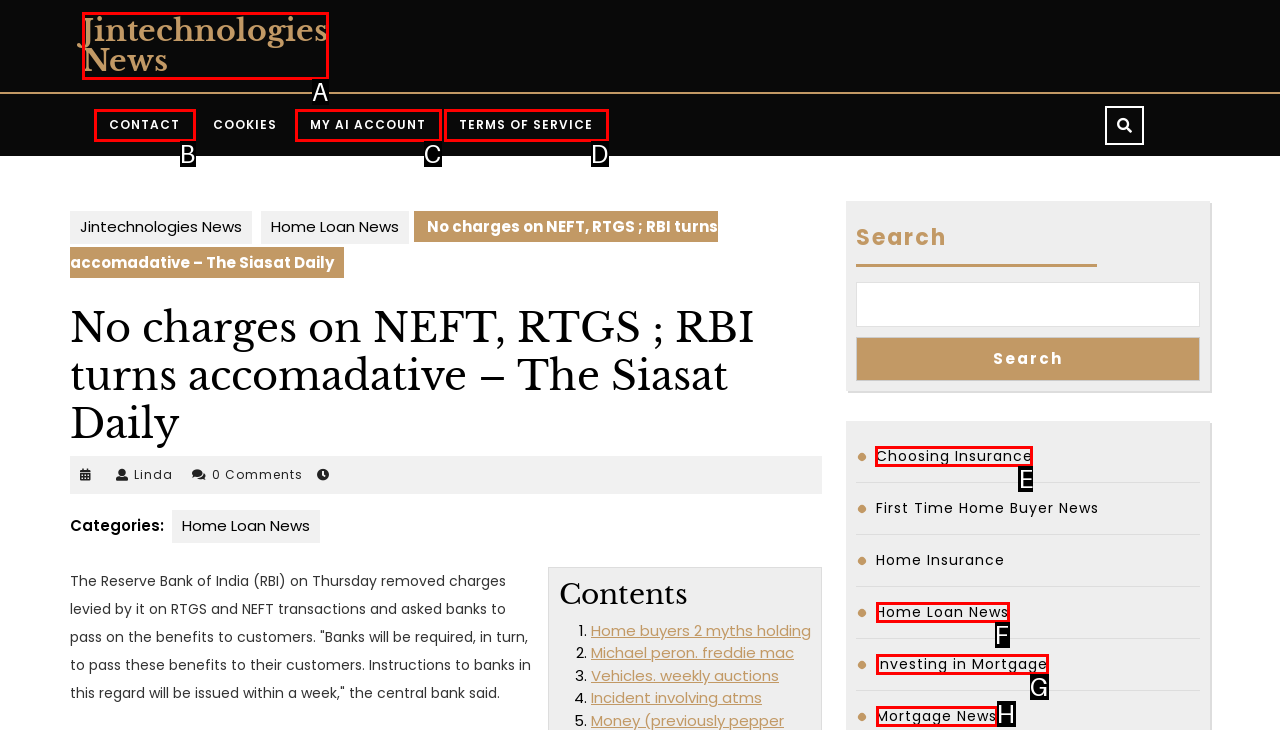Identify the letter of the UI element I need to click to carry out the following instruction: Check out Choosing Insurance

E